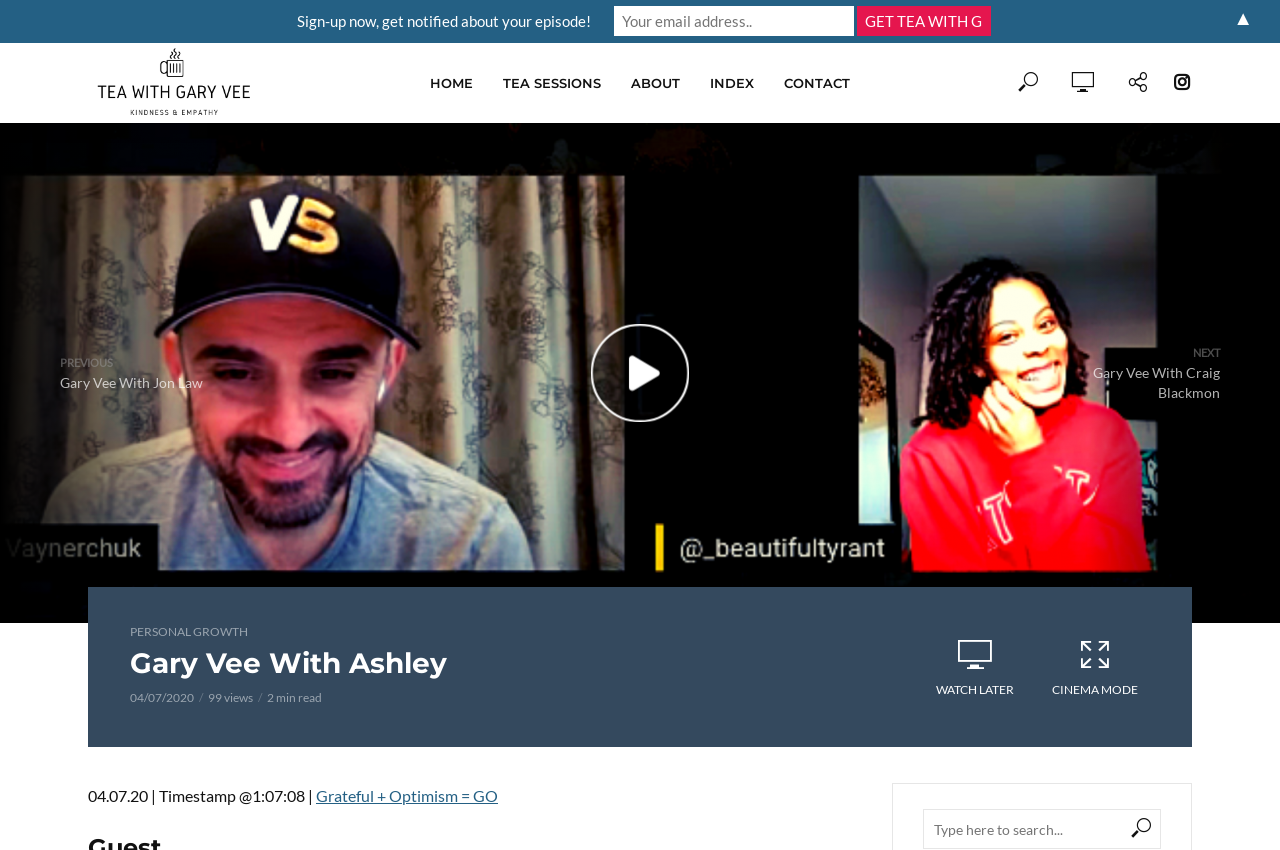Give a one-word or short phrase answer to the question: 
What is the category of the current video?

PERSONAL GROWTH